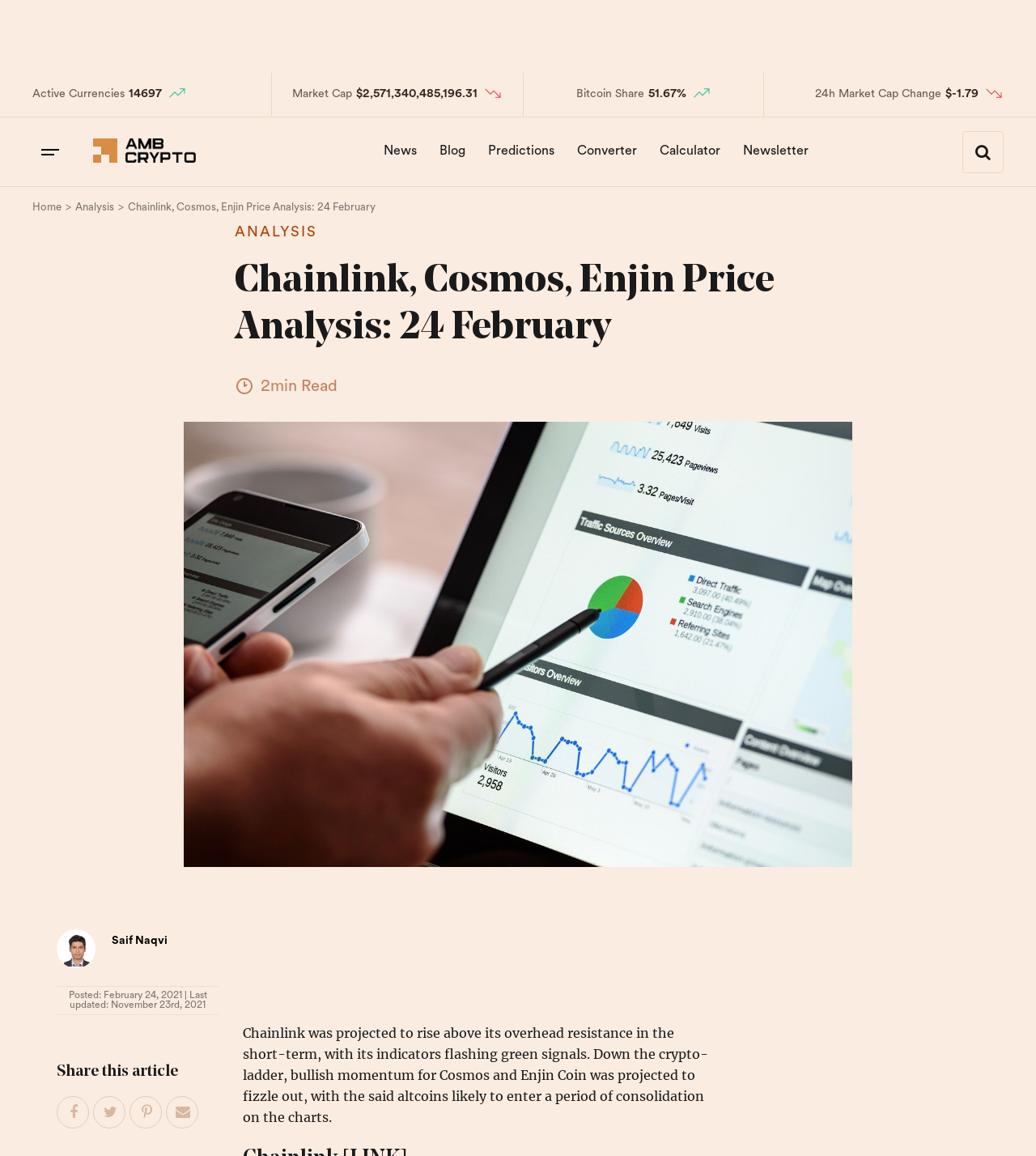Identify the bounding box coordinates of the area you need to click to perform the following instruction: "Share this article on Facebook".

[0.055, 0.949, 0.087, 0.977]